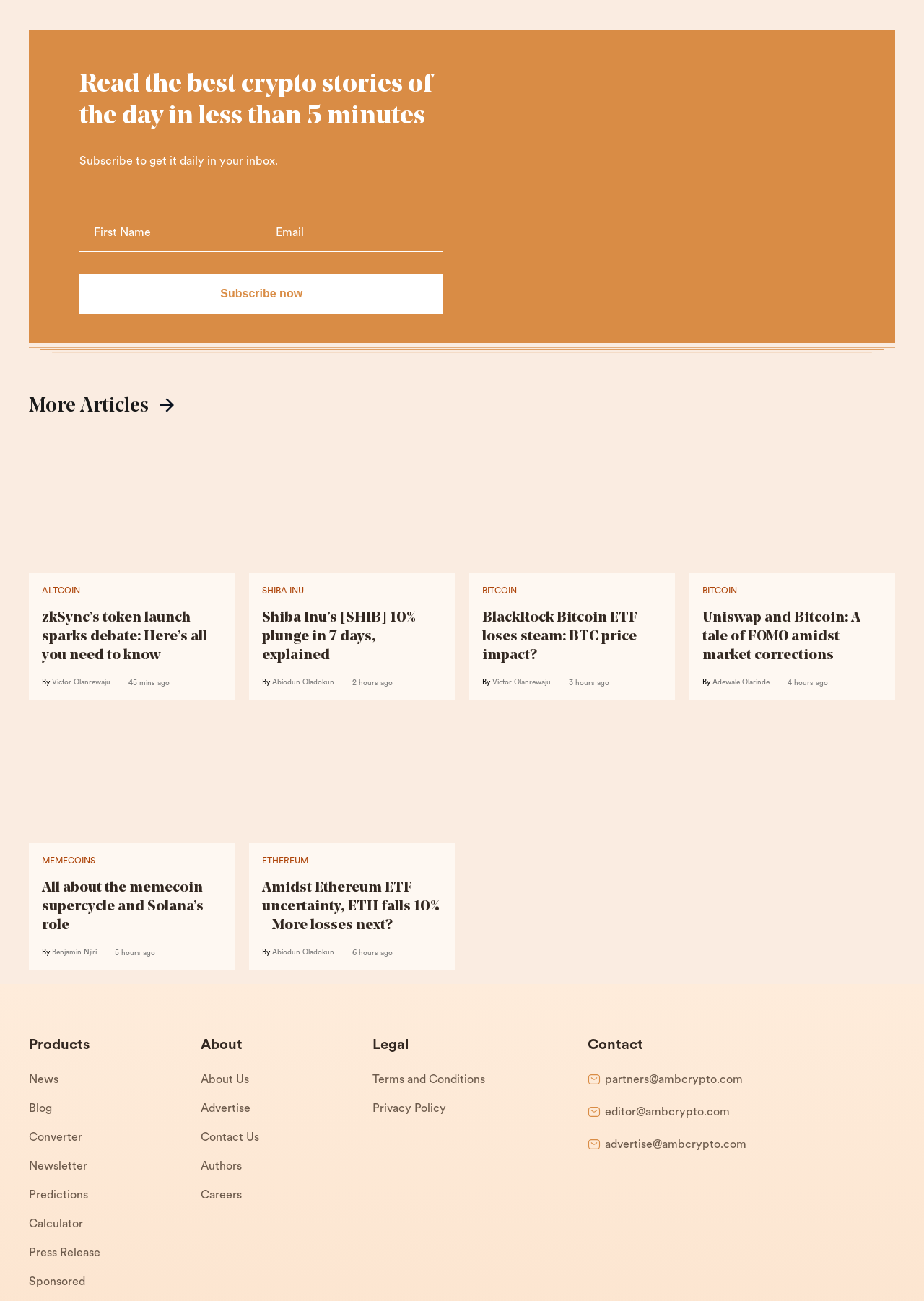Based on the element description Terms and Conditions, identify the bounding box coordinates for the UI element. The coordinates should be in the format (top-left x, top-left y, bottom-right x, bottom-right y) and within the 0 to 1 range.

[0.403, 0.713, 0.589, 0.735]